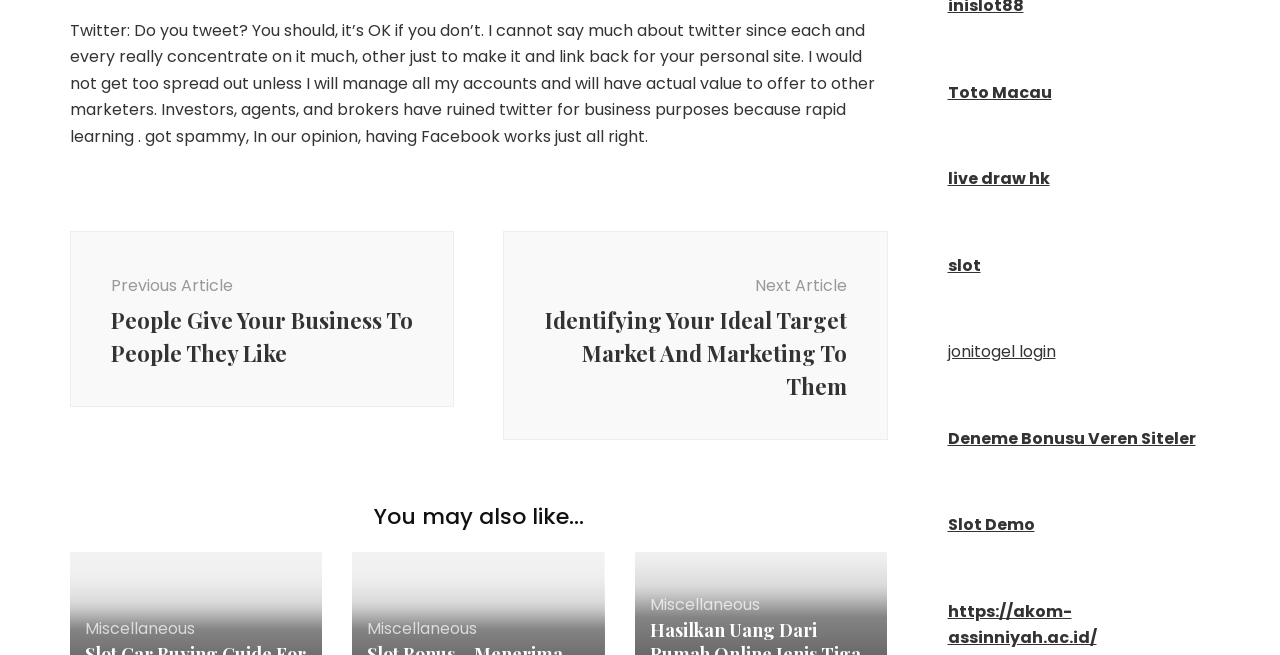Identify the bounding box coordinates of the clickable section necessary to follow the following instruction: "Click on the 'Slot Demo' link". The coordinates should be presented as four float numbers from 0 to 1, i.e., [left, top, right, bottom].

[0.74, 0.784, 0.808, 0.819]